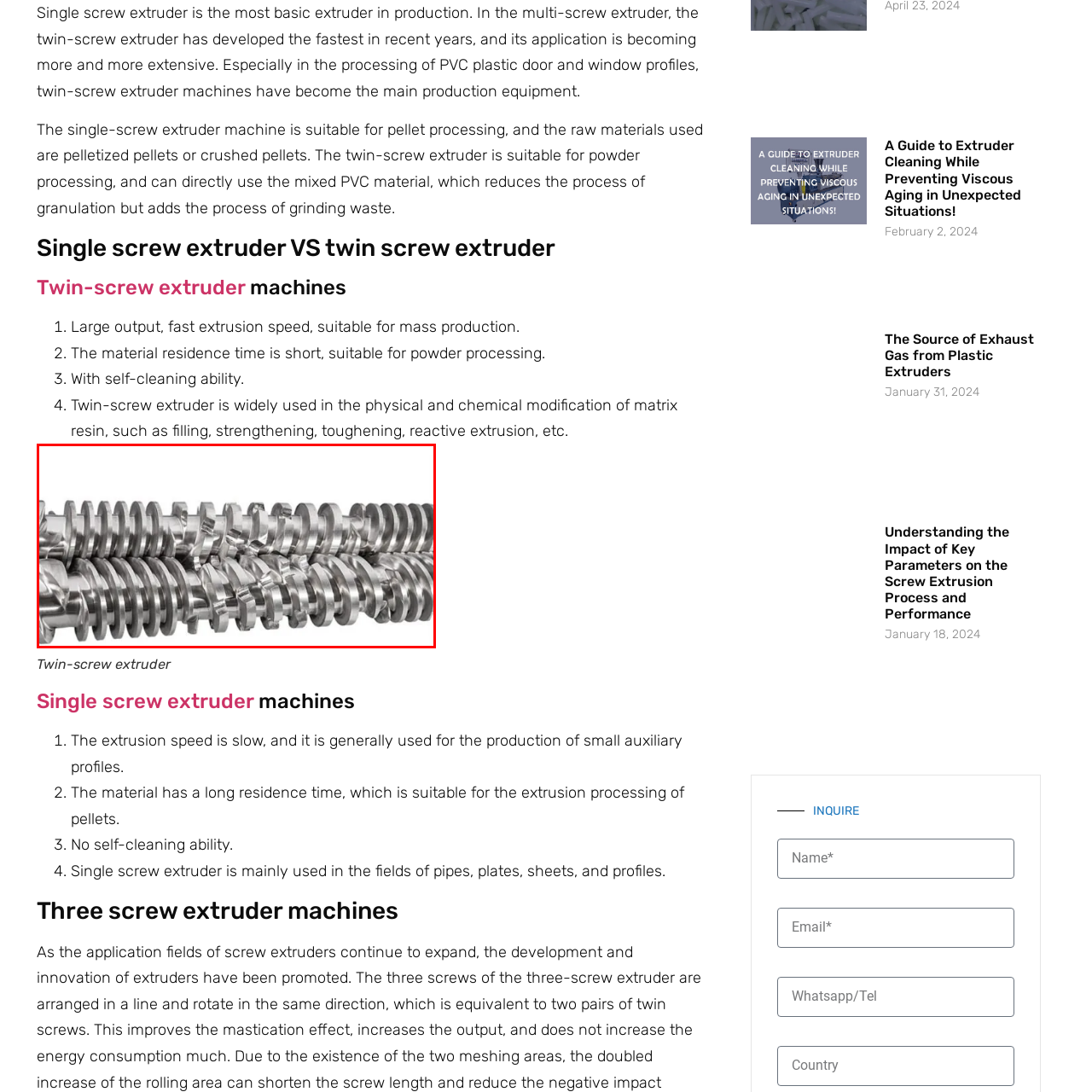View the part of the image surrounded by red, What type of plastic components are often produced using this technology? Respond with a concise word or phrase.

PVC plastic components